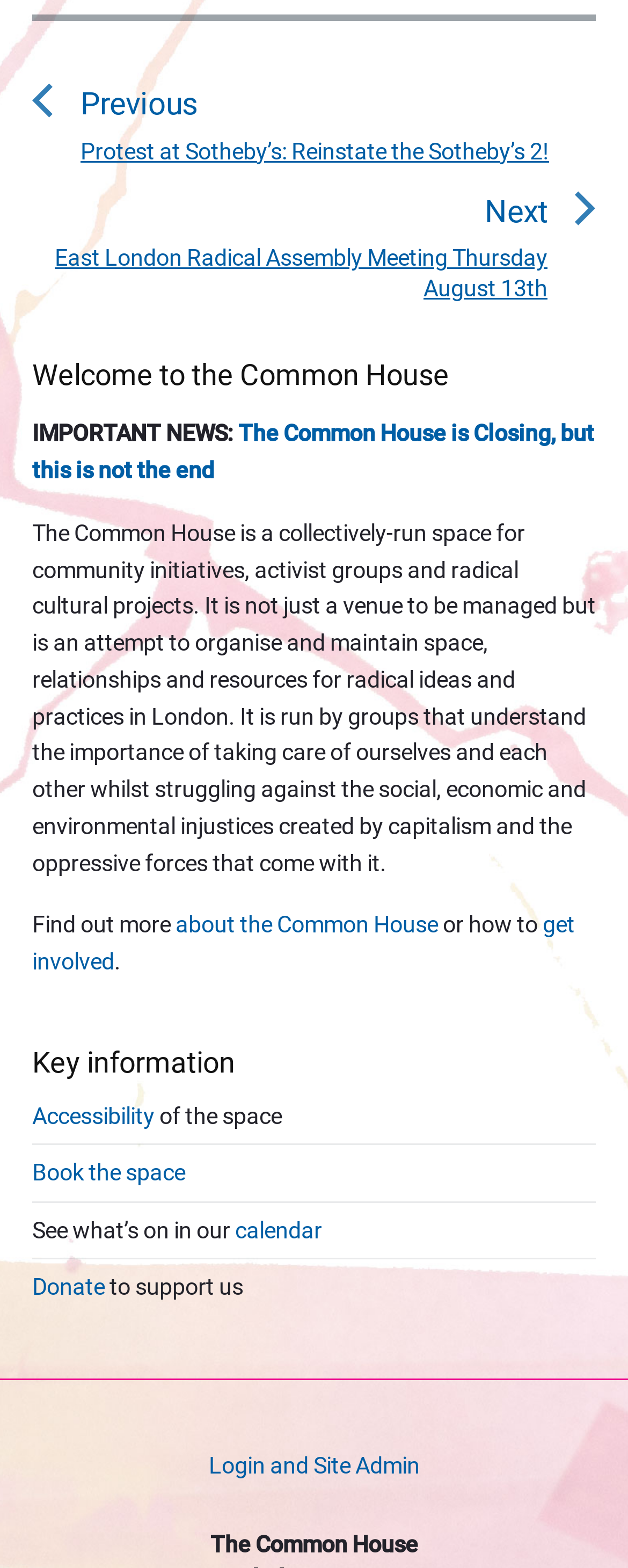What is the name of the collectively-run space?
Identify the answer in the screenshot and reply with a single word or phrase.

The Common House